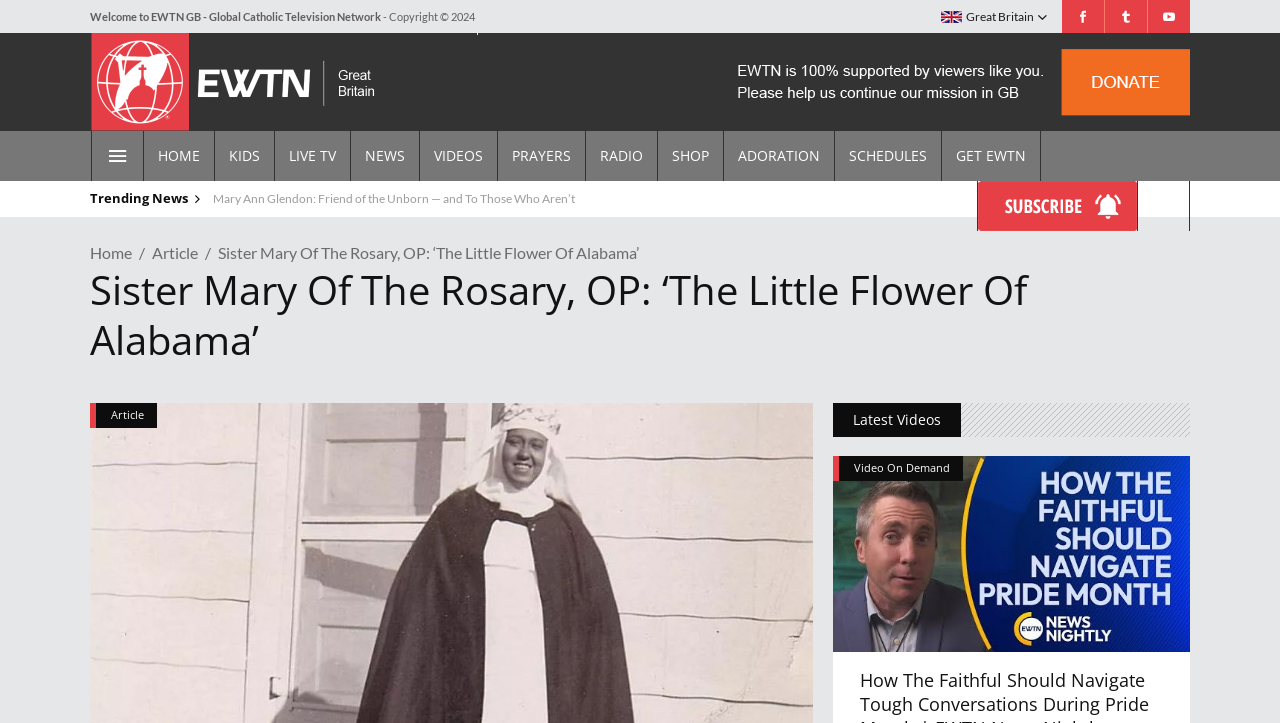Extract the bounding box coordinates for the UI element described by the text: "VIDEOS". The coordinates should be in the form of [left, top, right, bottom] with values between 0 and 1.

[0.327, 0.181, 0.388, 0.25]